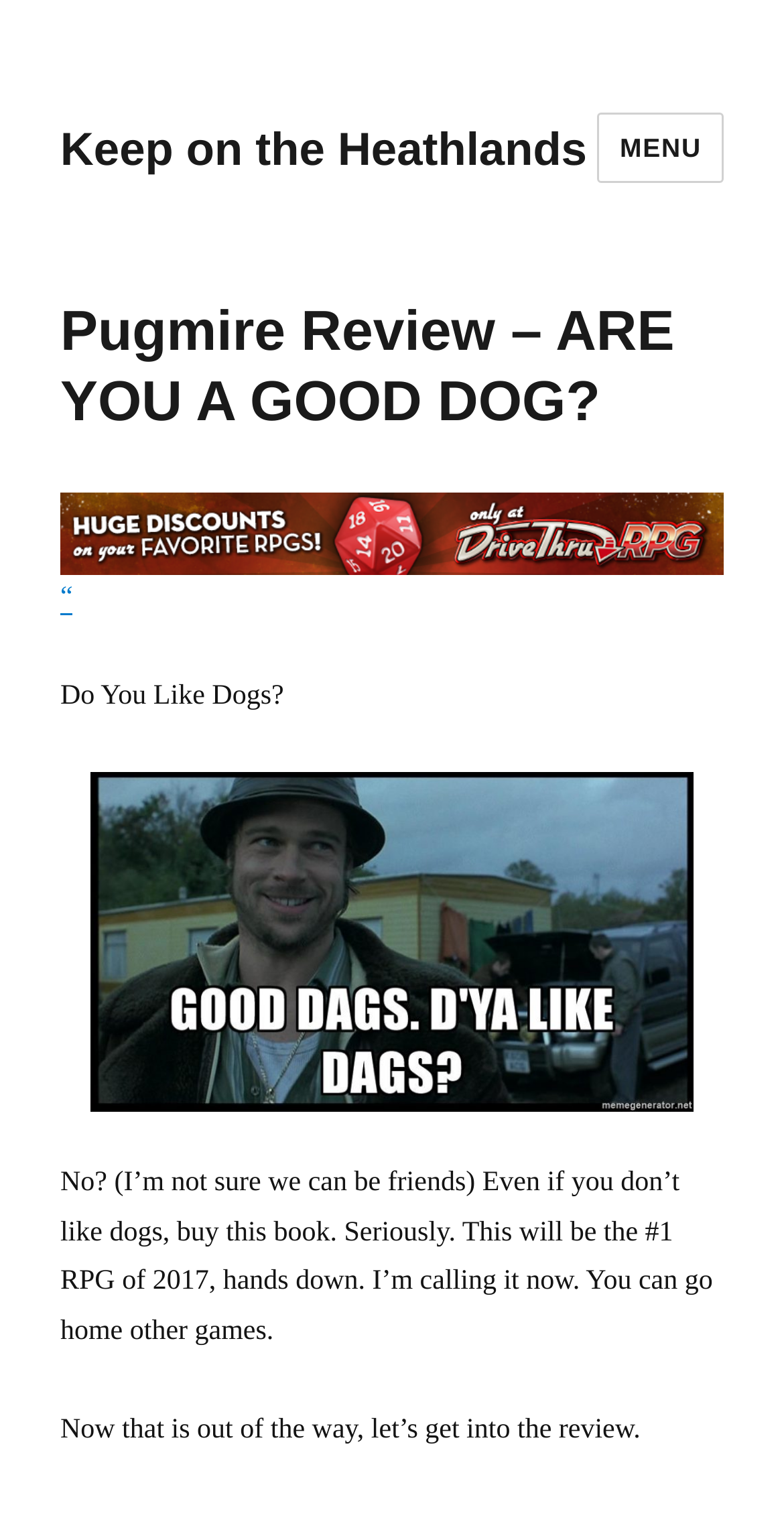Please give a succinct answer to the question in one word or phrase:
Is the 'MENU' button expanded?

False